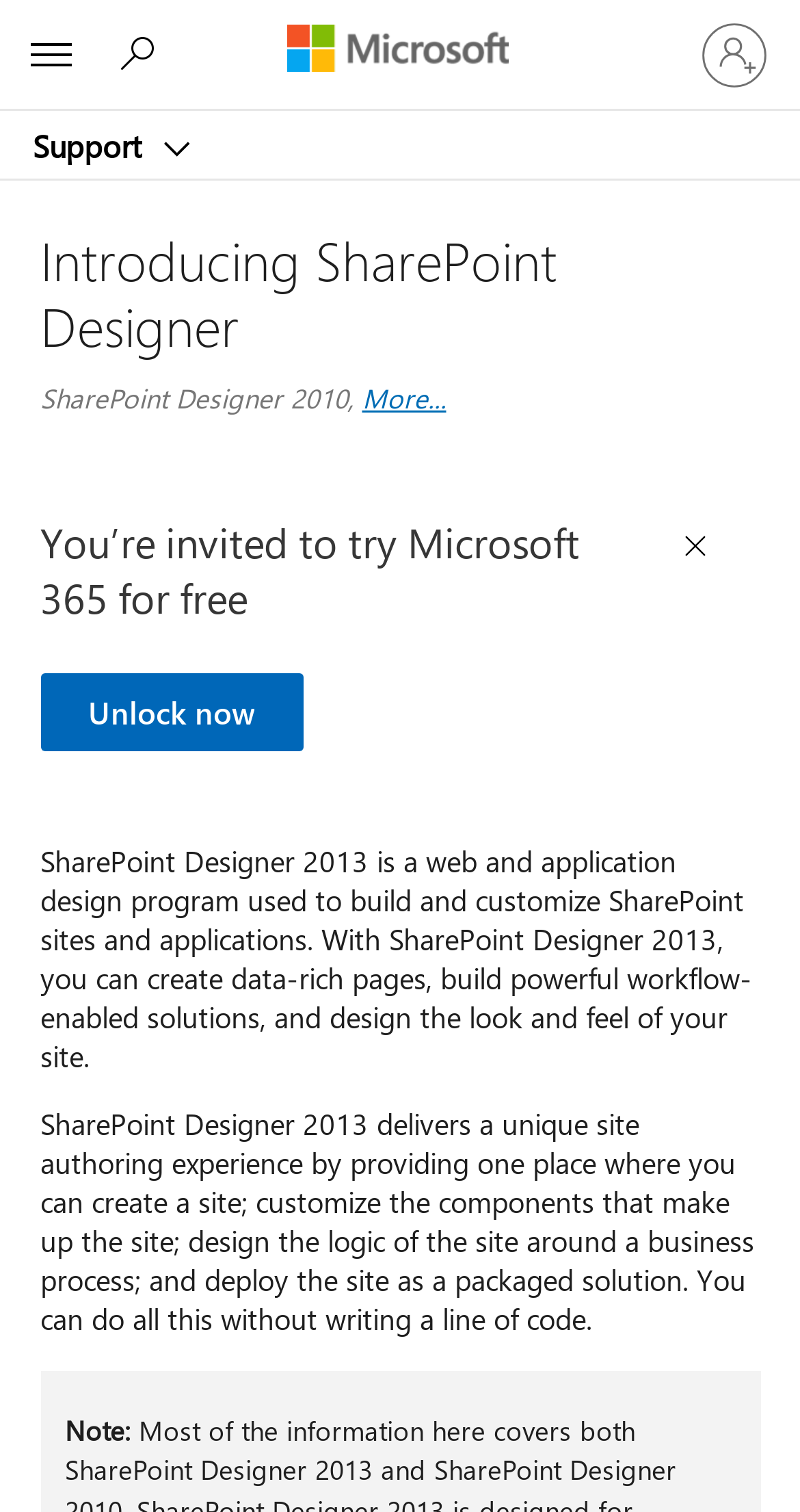Locate the bounding box coordinates of the clickable element to fulfill the following instruction: "Unlock now". Provide the coordinates as four float numbers between 0 and 1 in the format [left, top, right, bottom].

[0.05, 0.445, 0.378, 0.497]